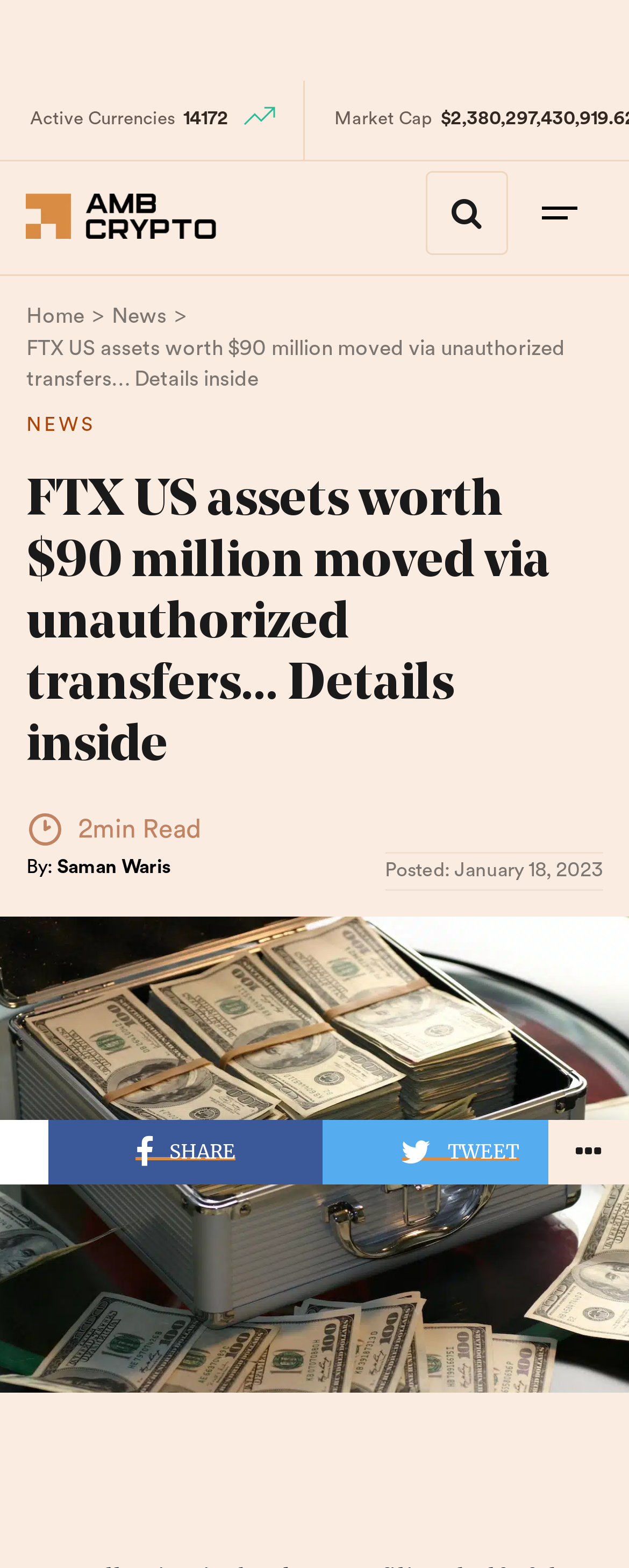Given the element description: "parent_node: AMBCrypto", predict the bounding box coordinates of this UI element. The coordinates must be four float numbers between 0 and 1, given as [left, top, right, bottom].

[0.042, 0.136, 0.344, 0.156]